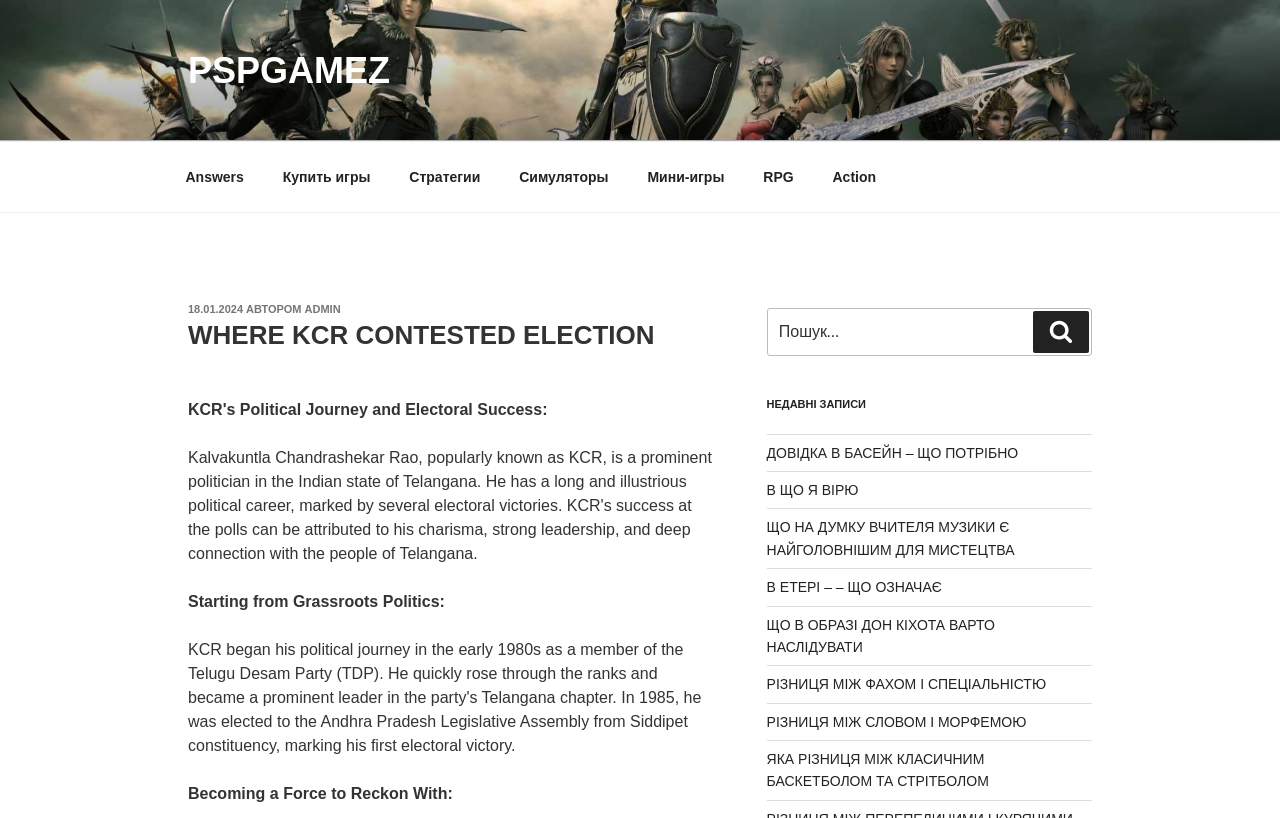Identify the main heading from the webpage and provide its text content.

WHERE KCR CONTESTED ELECTION